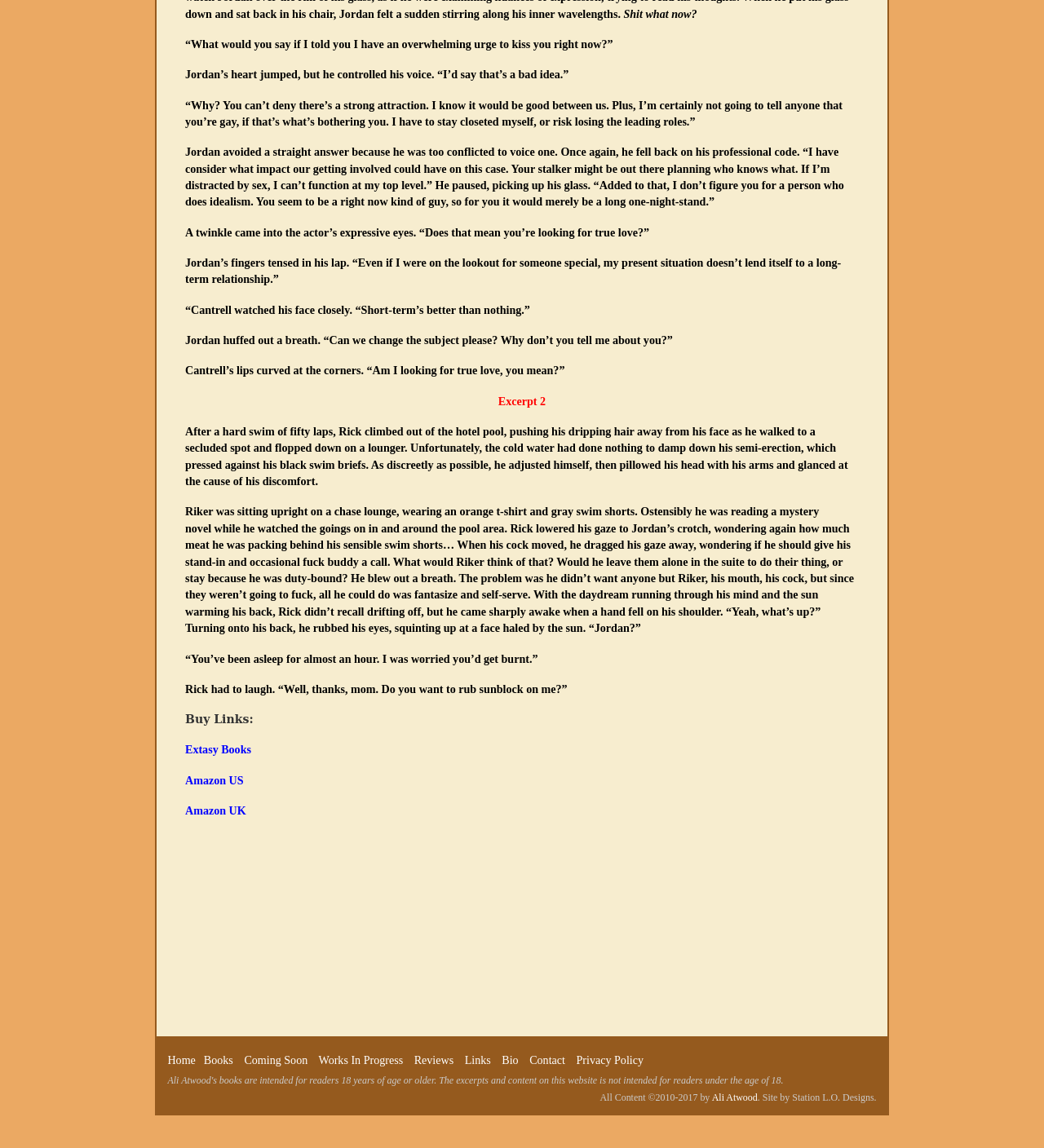Locate the UI element that matches the description Reviews in the webpage screenshot. Return the bounding box coordinates in the format (top-left x, top-left y, bottom-right x, bottom-right y), with values ranging from 0 to 1.

[0.397, 0.917, 0.435, 0.929]